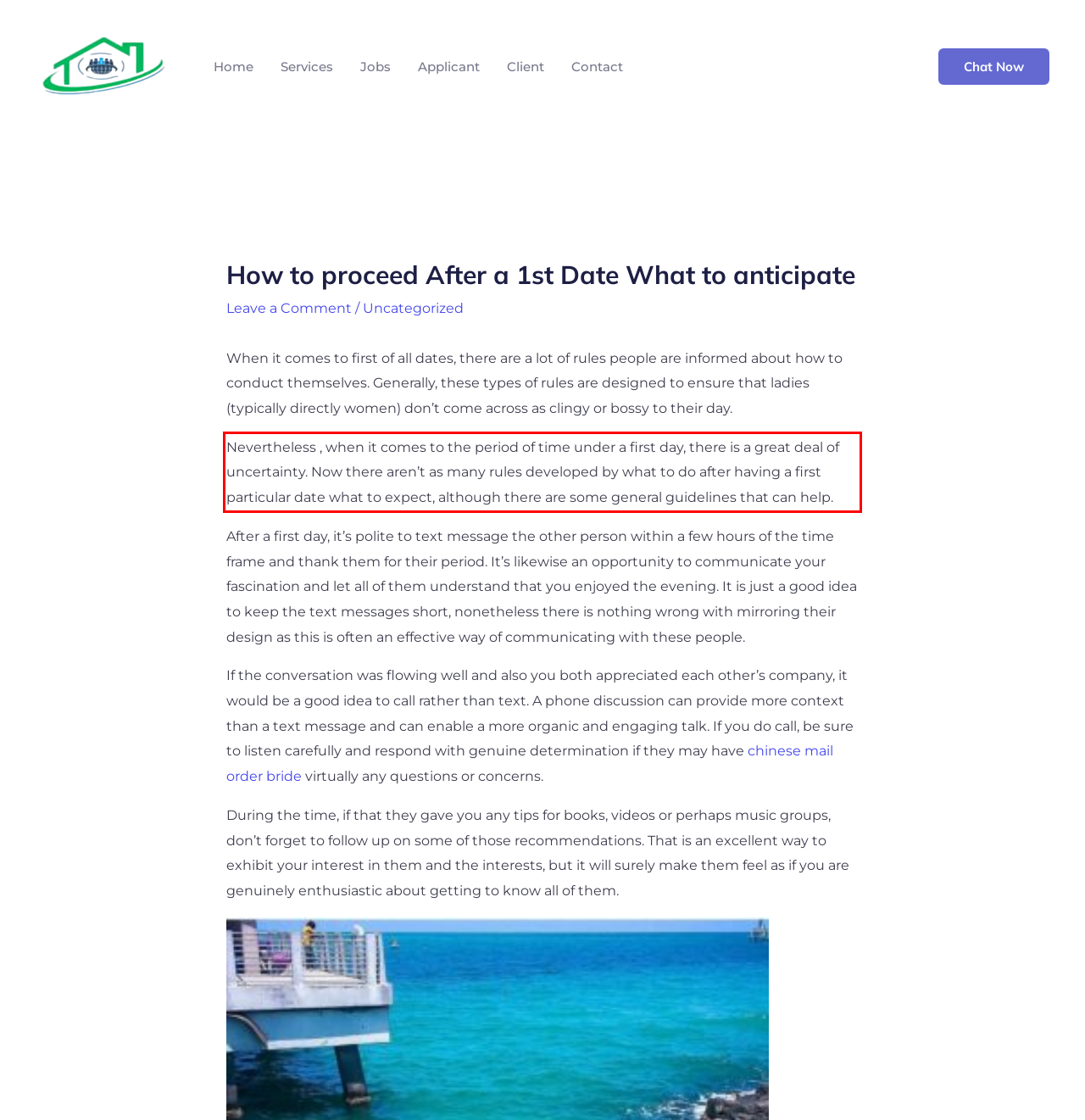Examine the screenshot of the webpage, locate the red bounding box, and perform OCR to extract the text contained within it.

Nevertheless , when it comes to the period of time under a first day, there is a great deal of uncertainty. Now there aren’t as many rules developed by what to do after having a first particular date what to expect, although there are some general guidelines that can help.